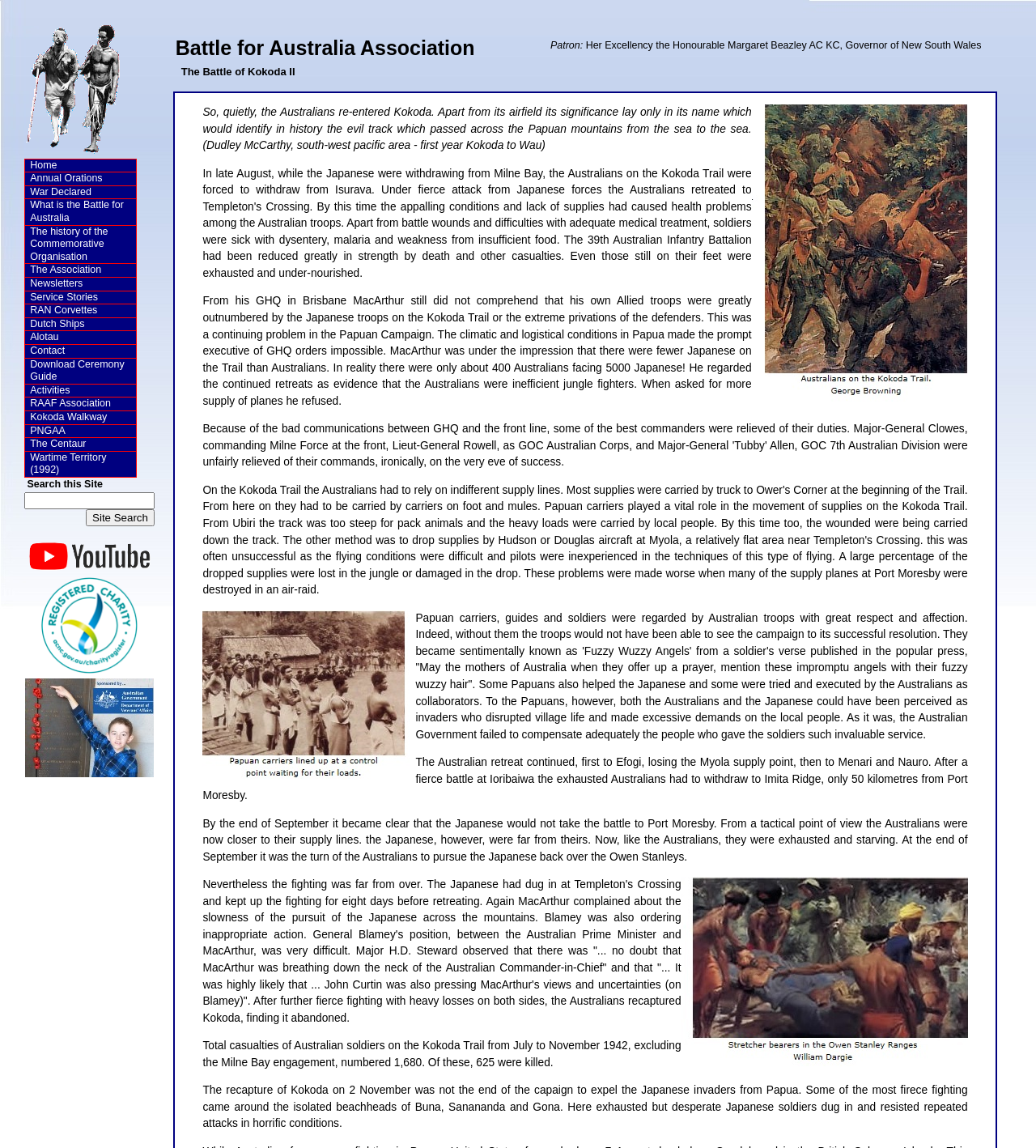How many Australian soldiers were killed on the Kokoda Trail?
Based on the image, respond with a single word or phrase.

625